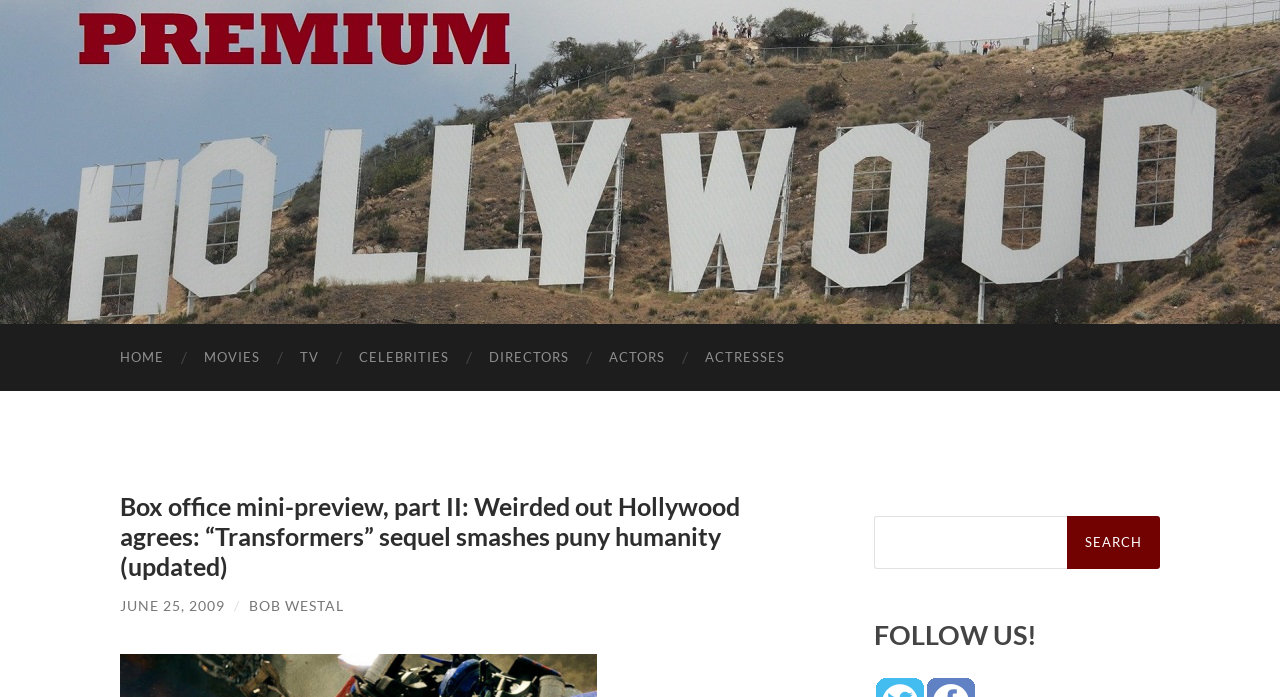Who is the author of the article?
Answer the question with just one word or phrase using the image.

BOB WESTAL